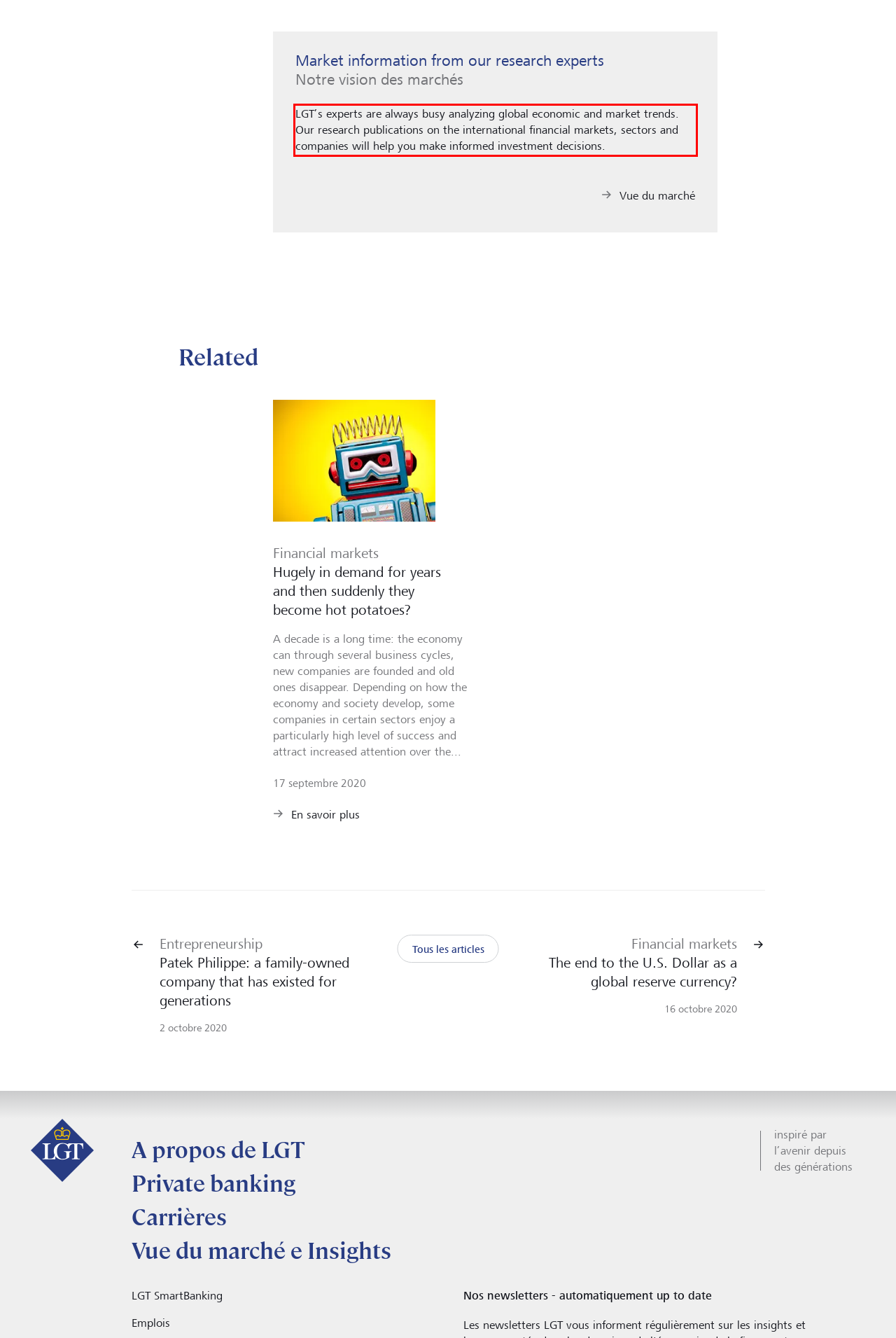Given a screenshot of a webpage with a red bounding box, extract the text content from the UI element inside the red bounding box.

LGT’s experts are always busy analyzing global economic and market trends. Our research publications on the international financial markets, sectors and companies will help you make informed investment decisions.